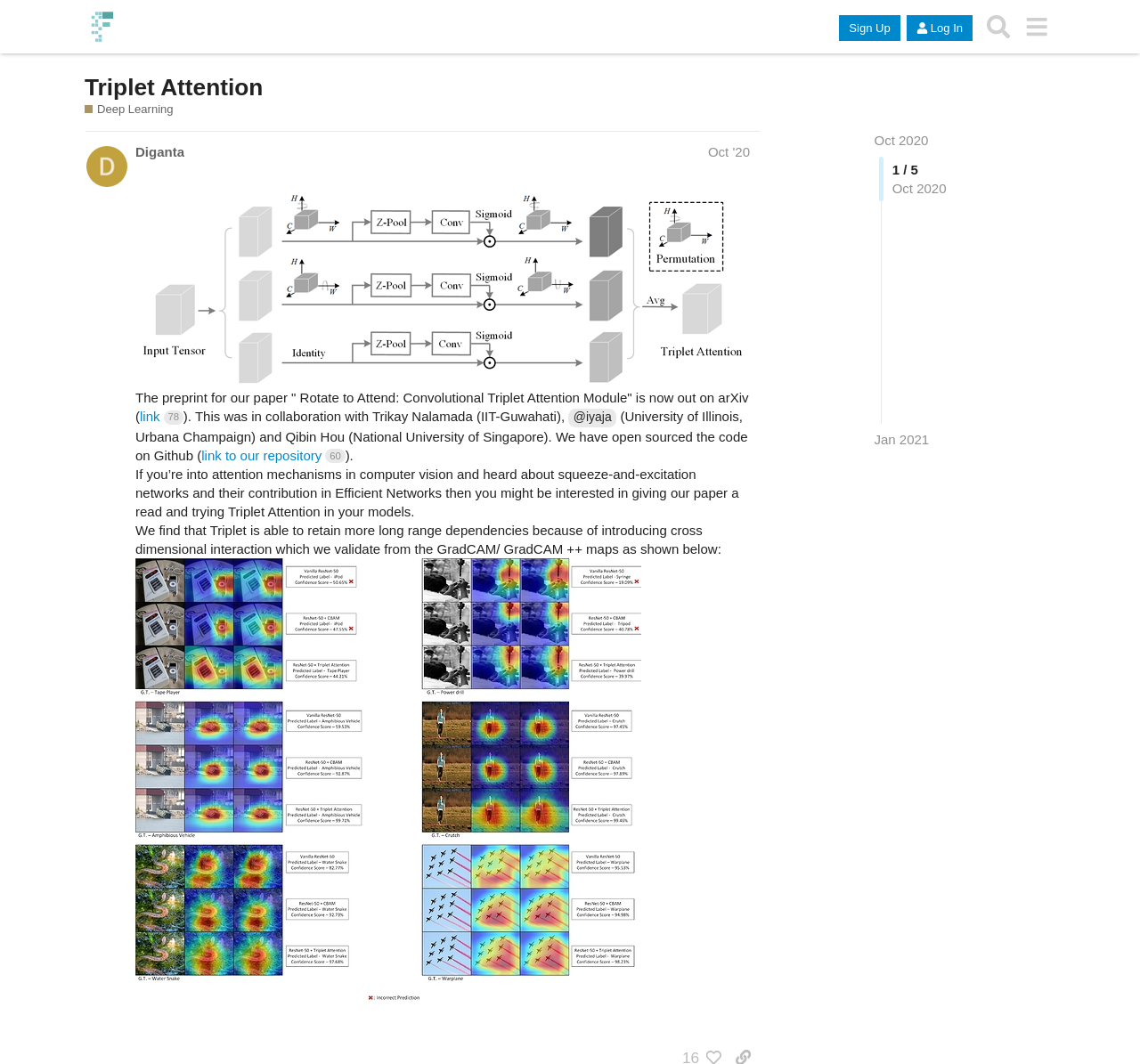Please provide a one-word or phrase answer to the question: 
How many clicks does the Github repository link have?

60